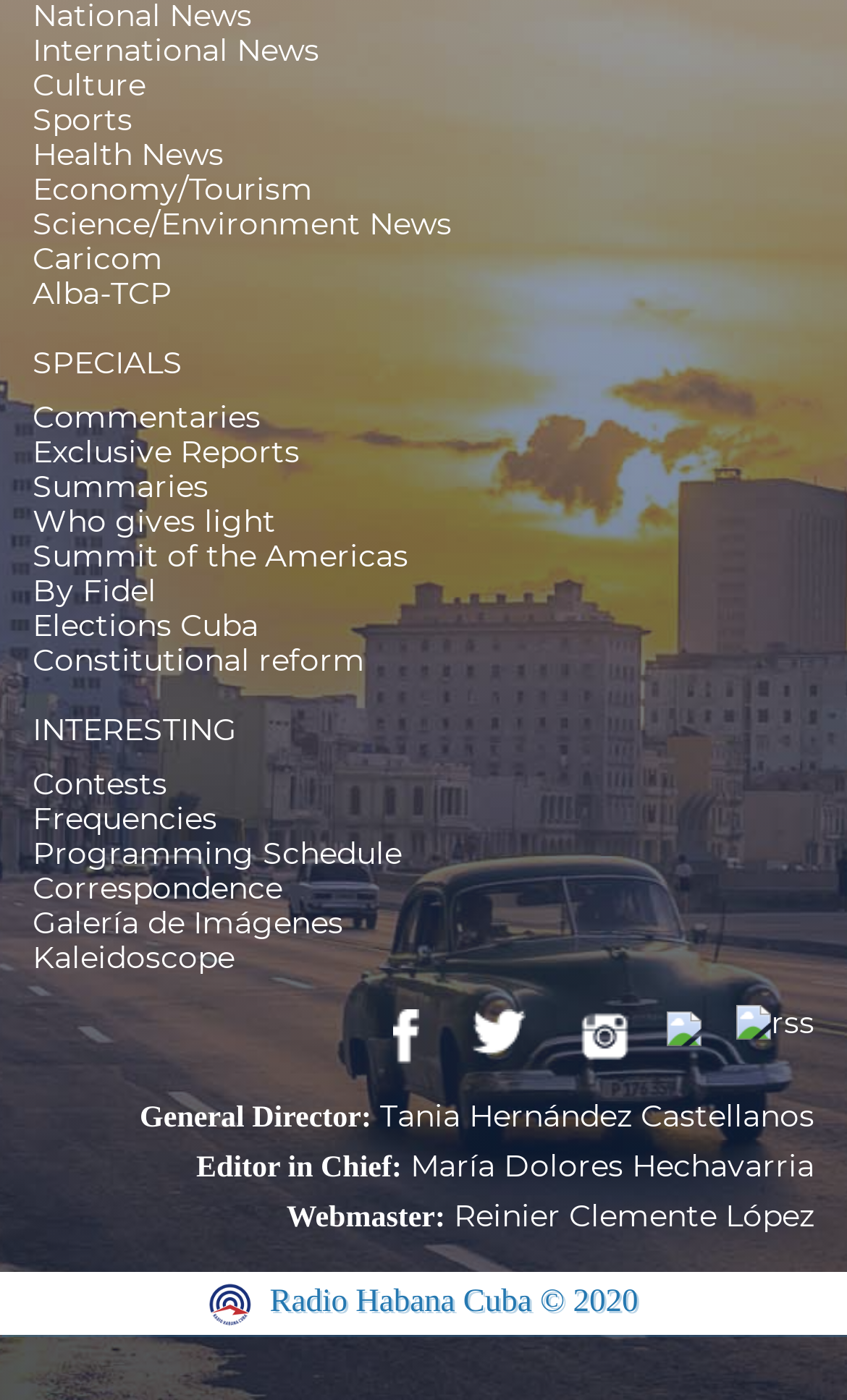Examine the image and give a thorough answer to the following question:
What is the copyright year of Radio Habana Cuba?

I found the text 'Radio Habana Cuba © 2020' at the bottom of the webpage, which indicates the copyright year.